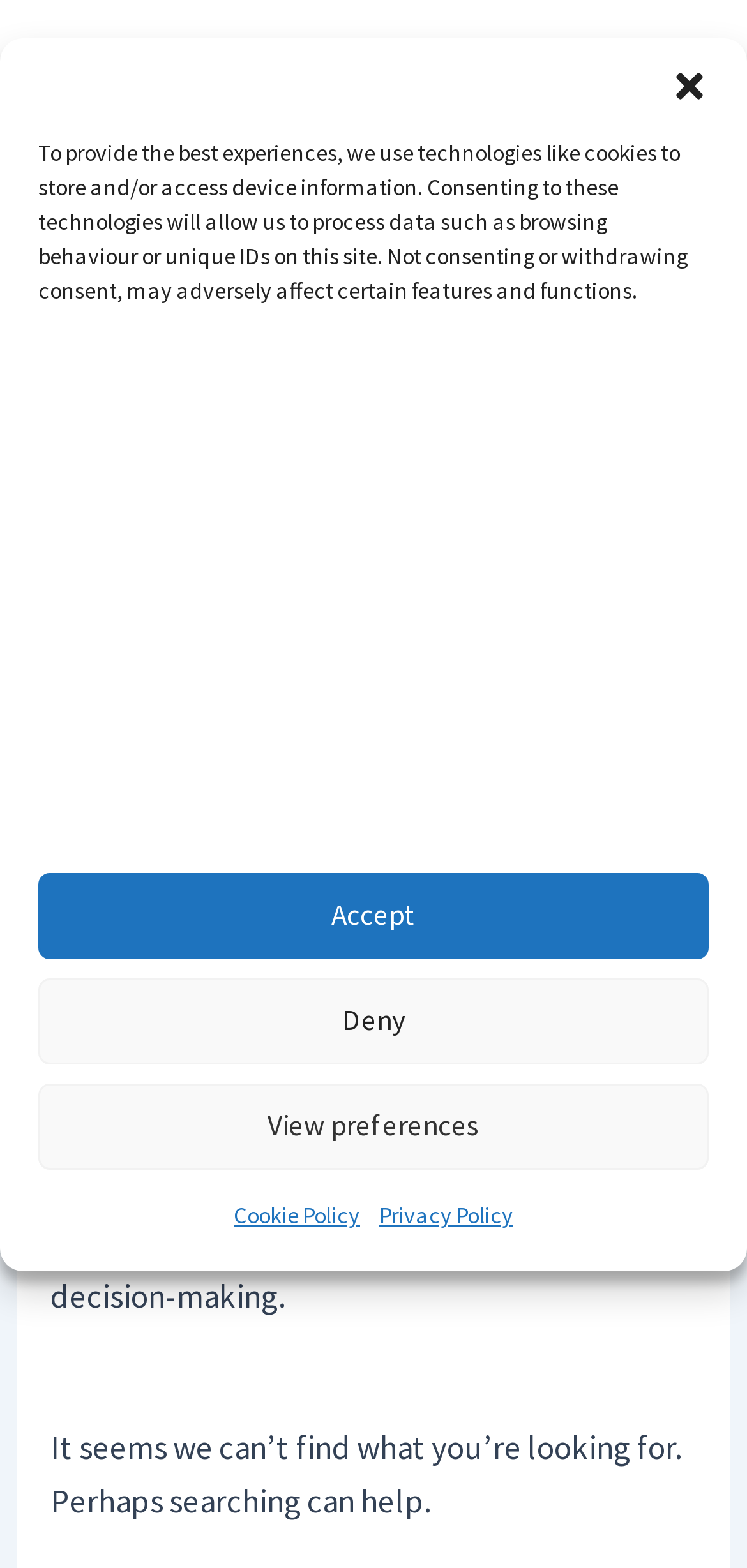Please provide a one-word or phrase answer to the question: 
What is the main topic of this webpage?

Data Viz Literacy